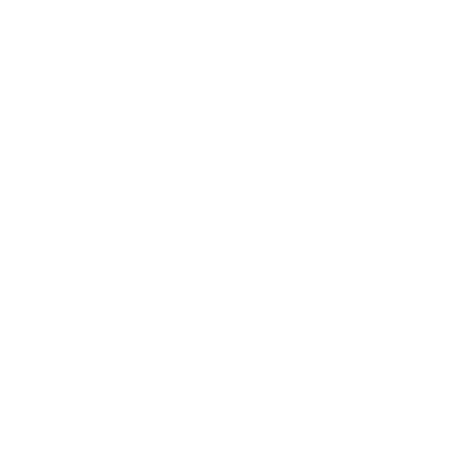Explain in detail what you see in the image.

This image features a charming German porcelain figurine of a standing Boxer dog, known for its playful and expressive stance. The figurine is designed to capture the delightful personality that Boxer lovers cherish. Measuring approximately 3.75 inches tall, 6 inches long, and 3.5 inches wide, it showcases the dog in a whimsical pose that evokes a sense of lively curiosity. This collectible piece exemplifies the craftsmanship of the Kalk Porcelain Company, which produced these items from 1896 to 1976 in Thuringa, Germany. The figurine is noted for its excellent condition, making it a delightful addition to any collection for dog enthusiasts or collectors of fine porcelain art.